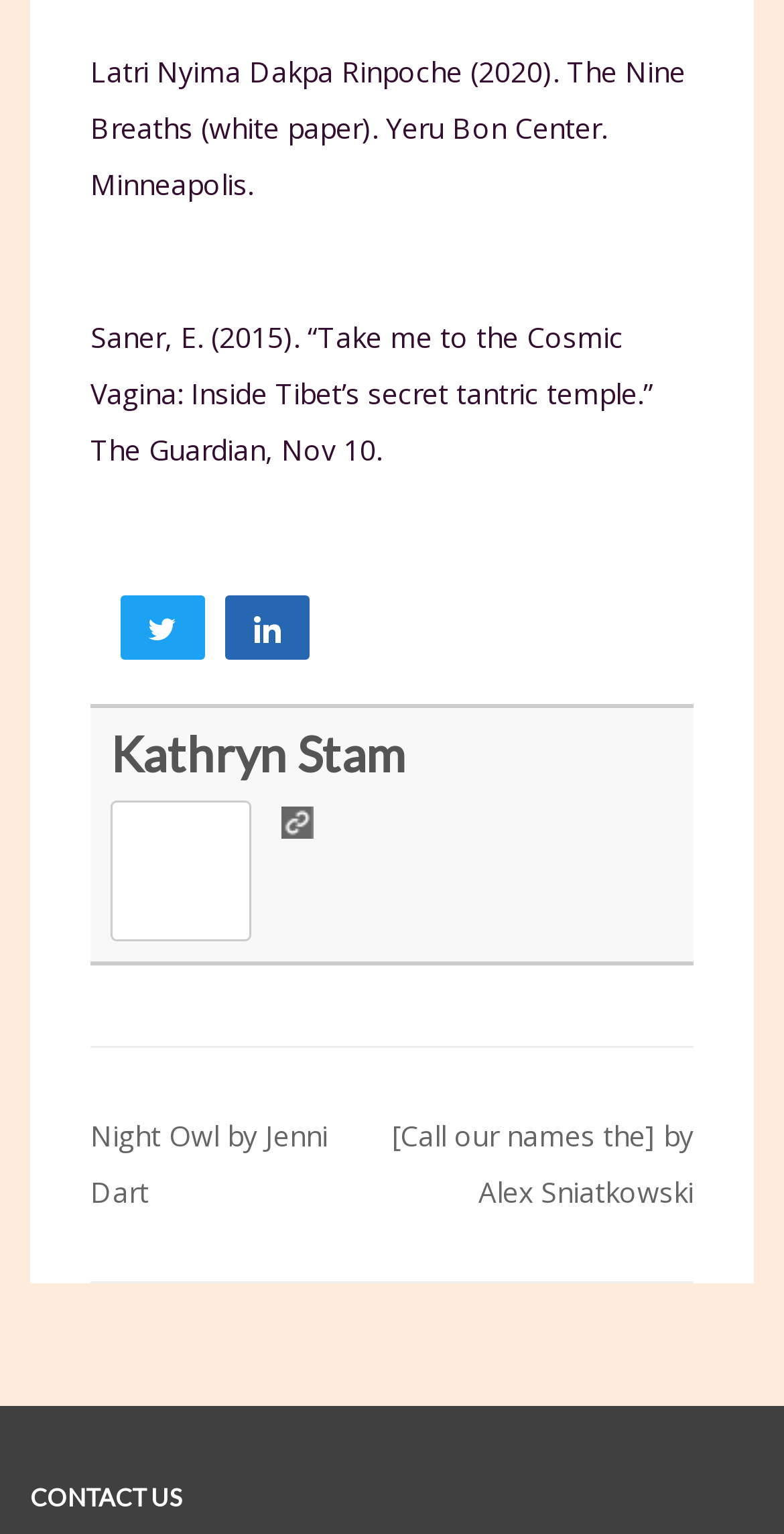Find the bounding box coordinates for the area that must be clicked to perform this action: "Read the post 'Night Owl by Jenni Dart'".

[0.115, 0.728, 0.418, 0.79]